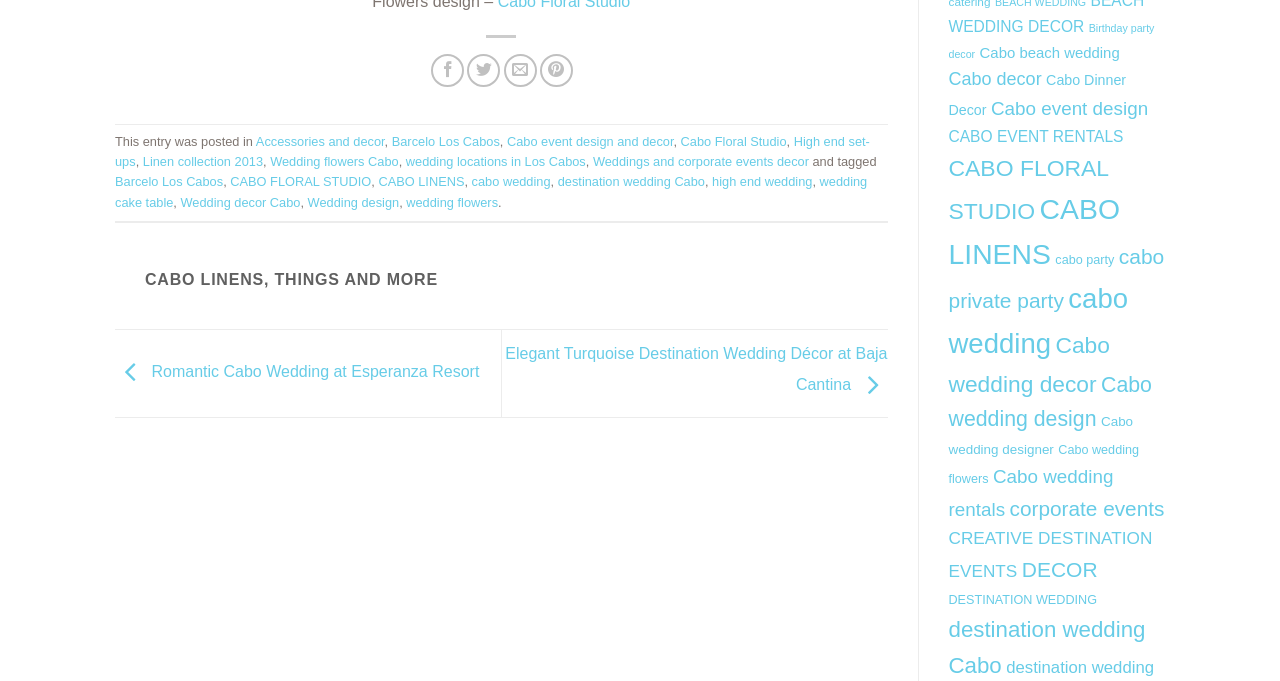What is the purpose of the links on the webpage? Analyze the screenshot and reply with just one word or a short phrase.

To show different categories of wedding and event decor